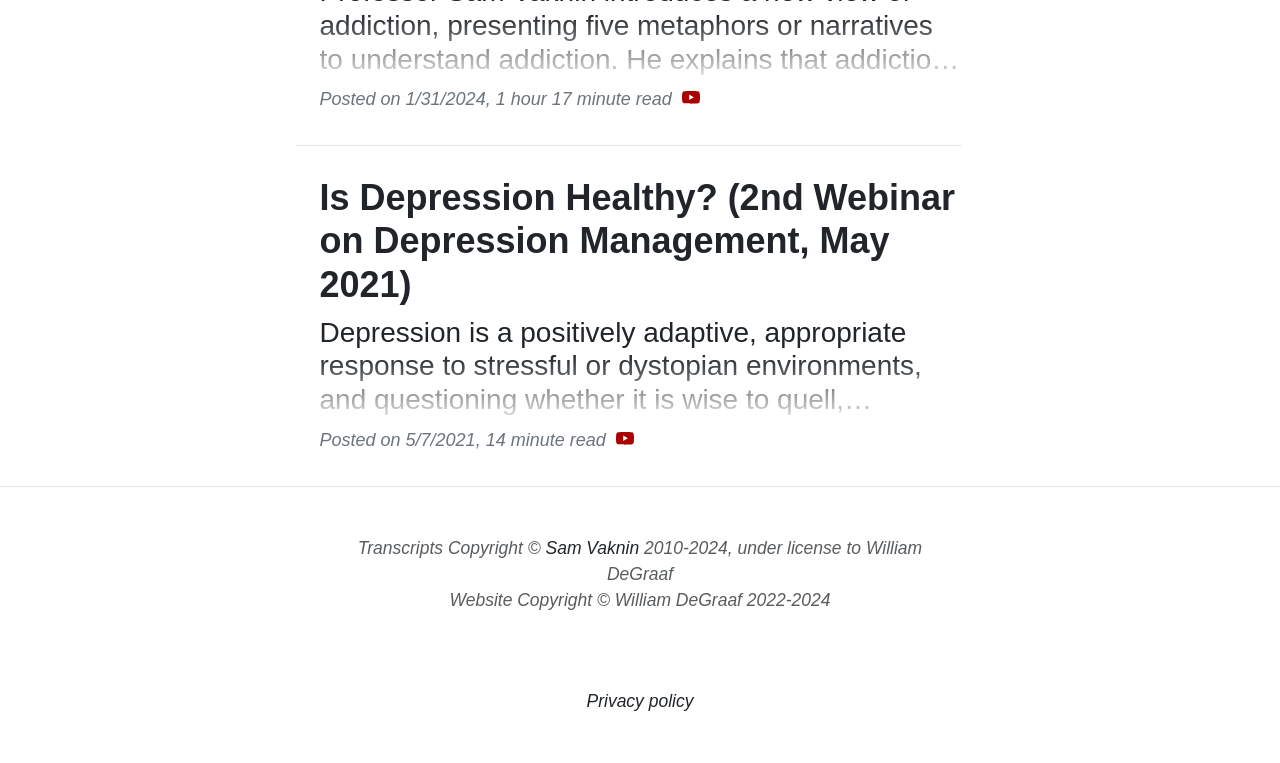What is the author of the transcripts?
Can you provide a detailed and comprehensive answer to the question?

I found the author of the transcripts by looking at the link element with the text 'Sam Vaknin' in the copyright section at the bottom of the webpage.